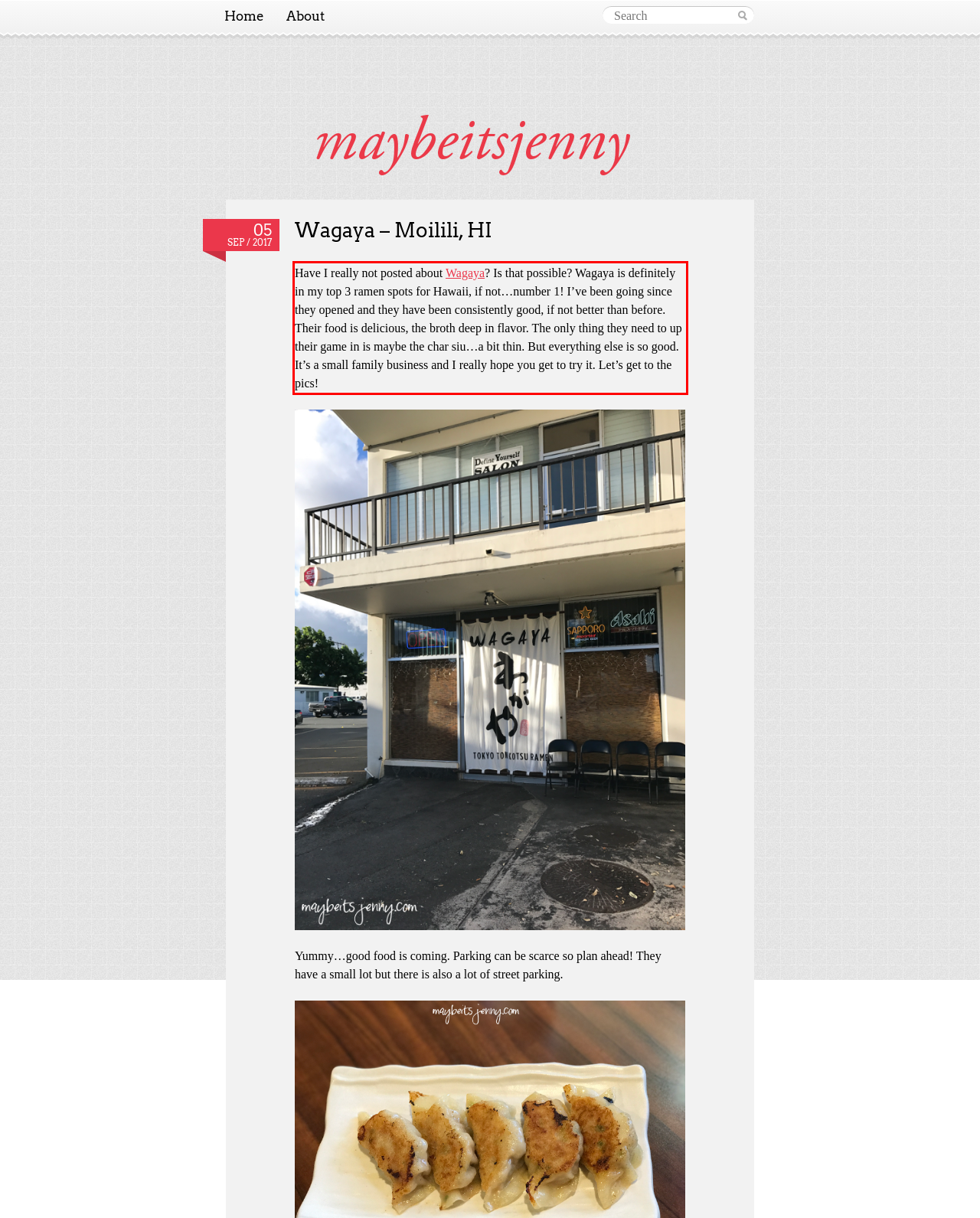Using OCR, extract the text content found within the red bounding box in the given webpage screenshot.

Have I really not posted about Wagaya? Is that possible? Wagaya is definitely in my top 3 ramen spots for Hawaii, if not…number 1! I’ve been going since they opened and they have been consistently good, if not better than before. Their food is delicious, the broth deep in flavor. The only thing they need to up their game in is maybe the char siu…a bit thin. But everything else is so good. It’s a small family business and I really hope you get to try it. Let’s get to the pics!